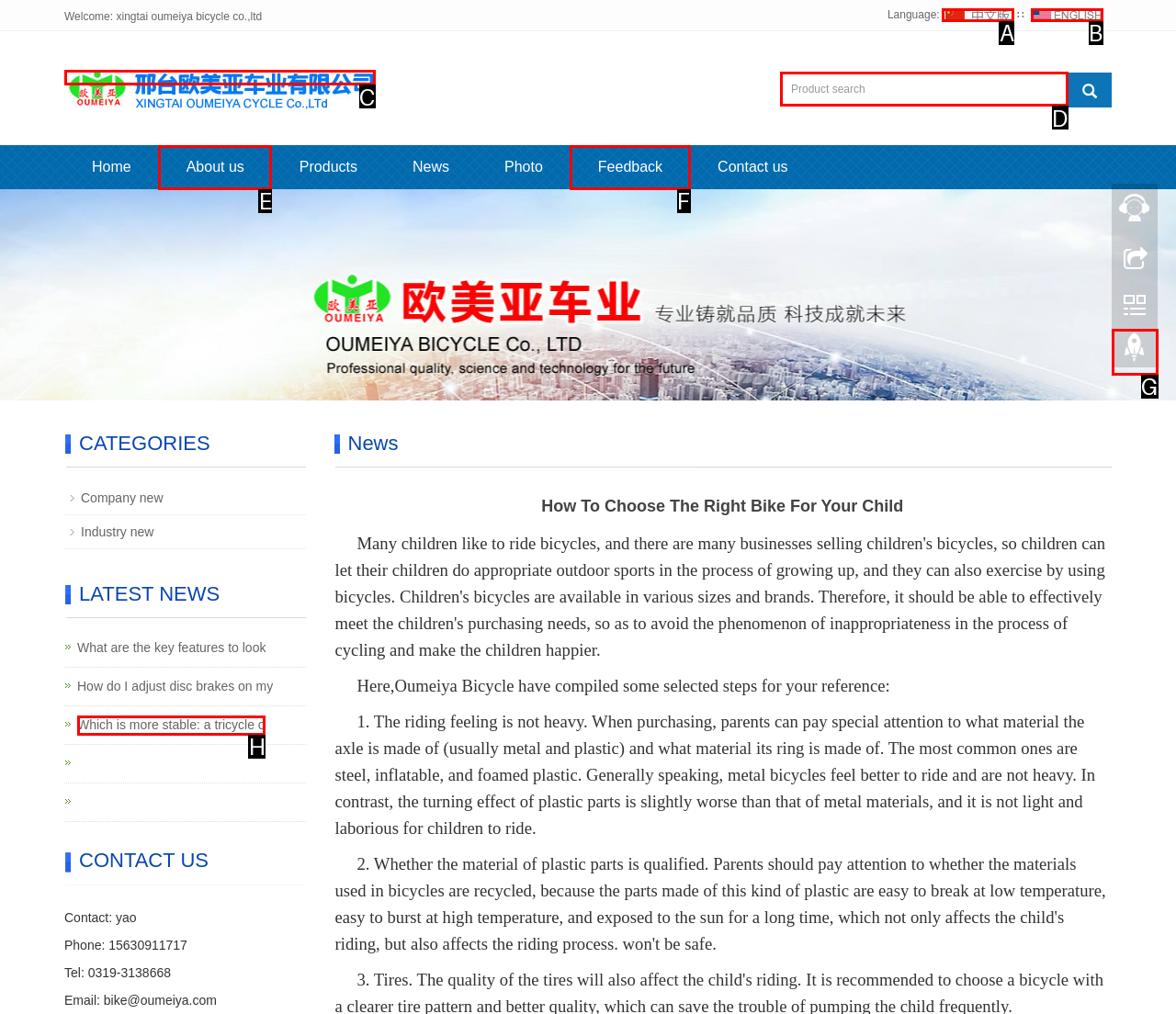For the given instruction: Search for a product, determine which boxed UI element should be clicked. Answer with the letter of the corresponding option directly.

D